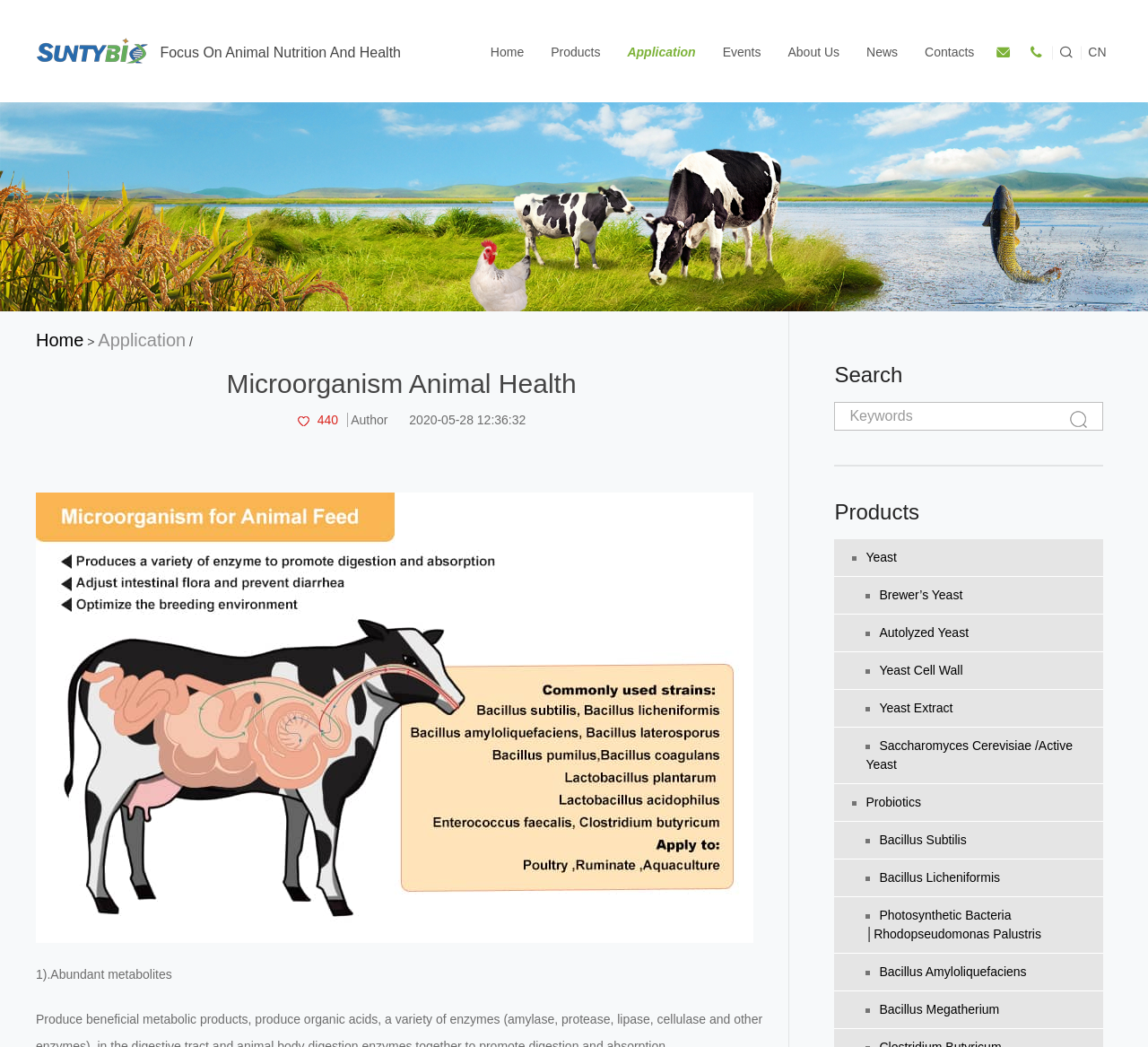Find the bounding box coordinates for the area that must be clicked to perform this action: "Click on the Hebei Shuntian biotechnology Co.,Ltd. link".

[0.03, 0.036, 0.132, 0.064]